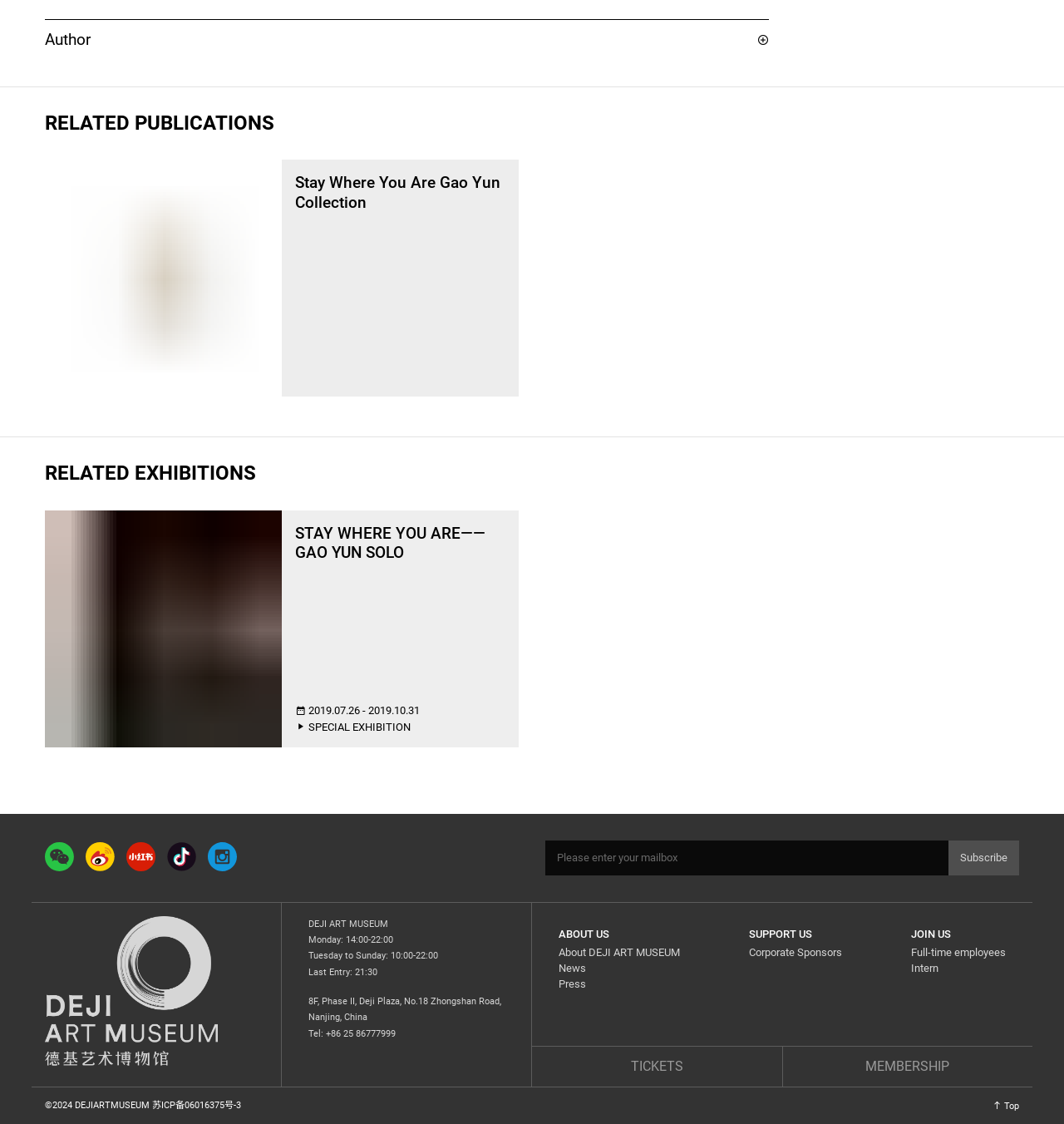What is the purpose of the textbox?
Examine the webpage screenshot and provide an in-depth answer to the question.

The purpose of the textbox can be inferred from its placeholder text 'Please enter your mailbox', which suggests that it is used to collect email addresses from users.